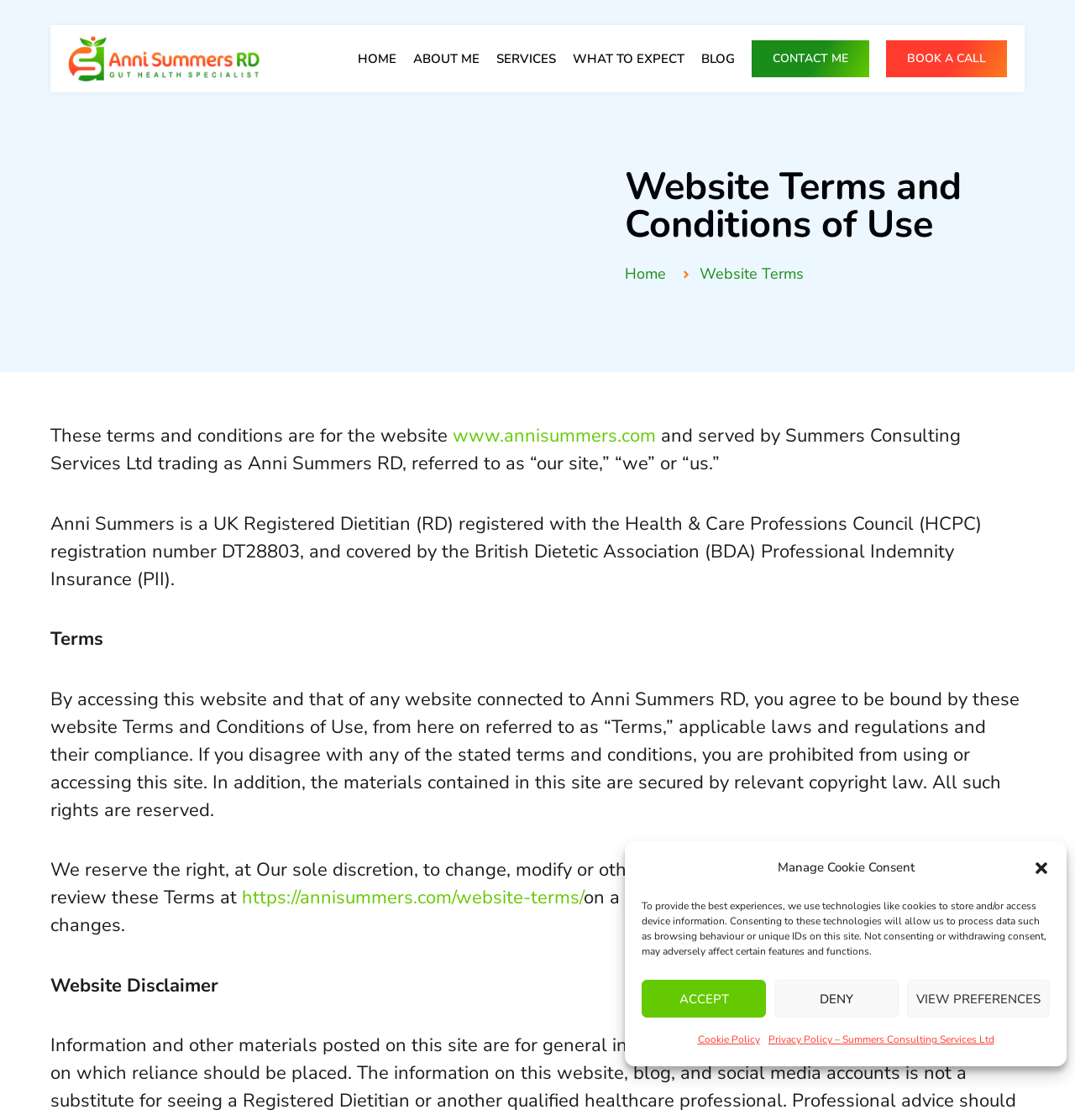What is the name of the company trading as Anni Summers RD?
Refer to the screenshot and deliver a thorough answer to the question presented.

According to the webpage content, specifically the StaticText element with the text 'and served by Summers Consulting Services Ltd trading as Anni Summers RD, referred to as “our site,” “we” or “us.”' at coordinates [0.047, 0.378, 0.894, 0.425], we can determine that the company trading as Anni Summers RD is Summers Consulting Services Ltd.